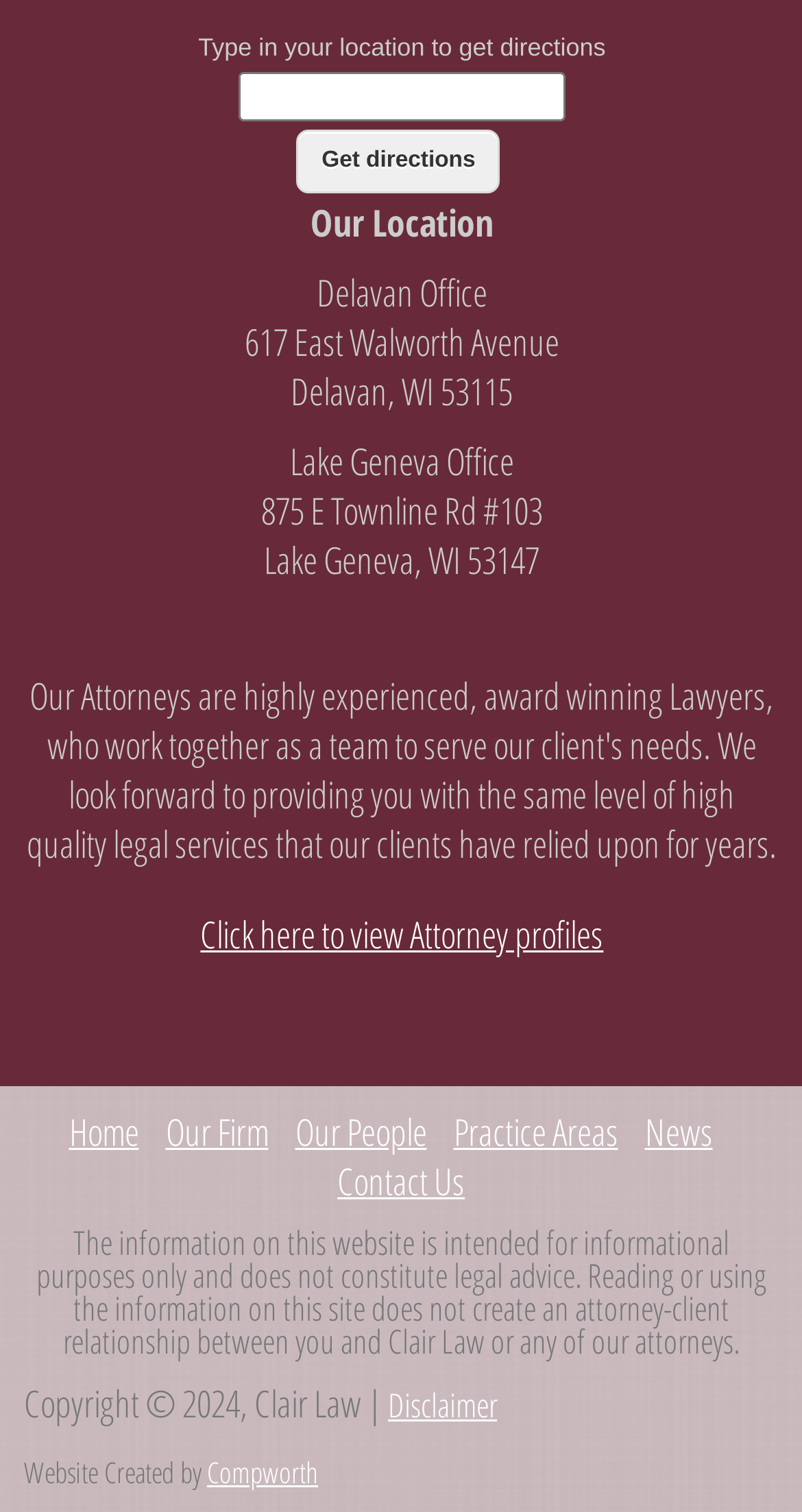Based on the element description: "Practice Areas", identify the UI element and provide its bounding box coordinates. Use four float numbers between 0 and 1, [left, top, right, bottom].

[0.565, 0.732, 0.771, 0.765]